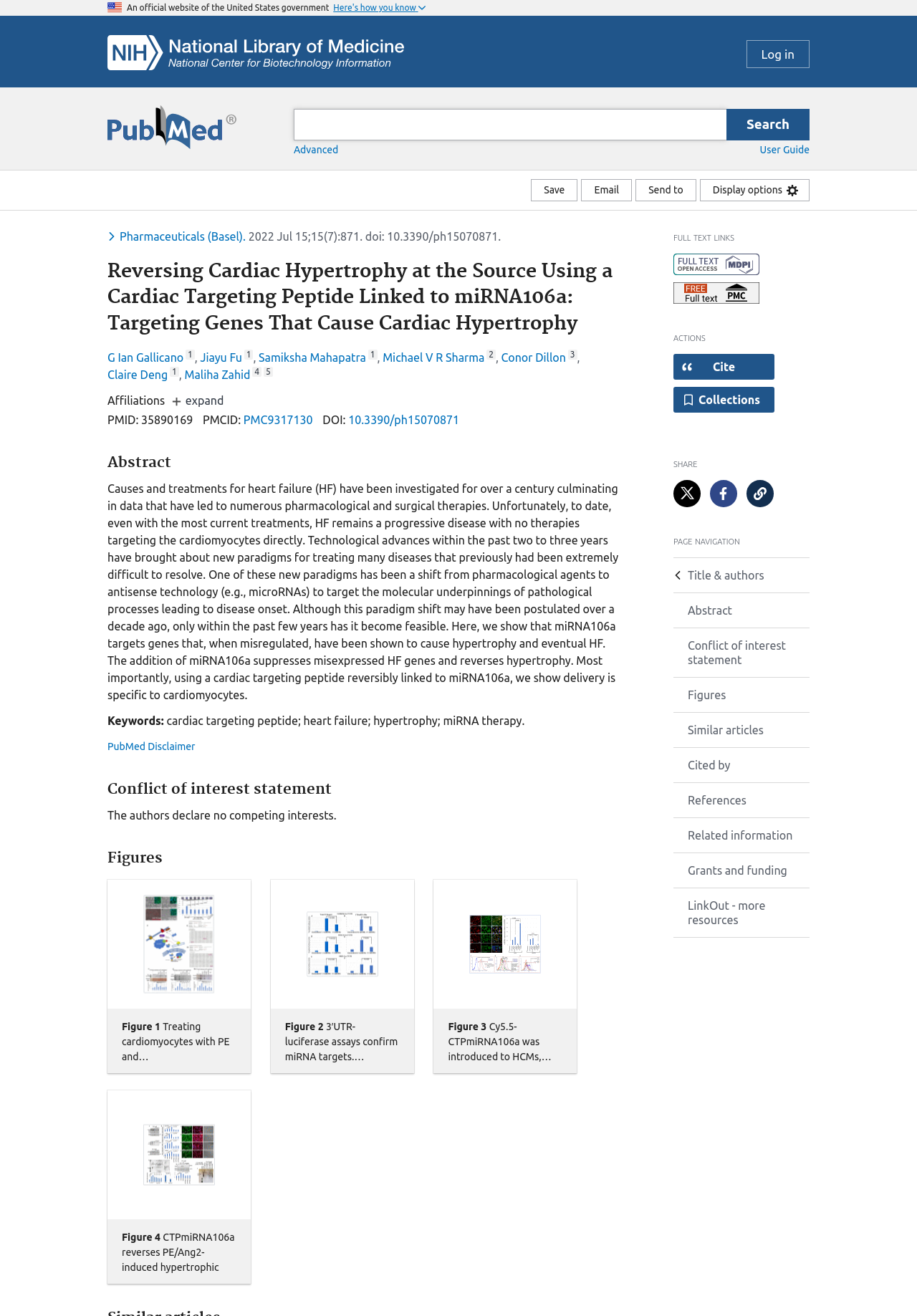Please answer the following question using a single word or phrase: 
What is the function of the 'Save' button?

Save article